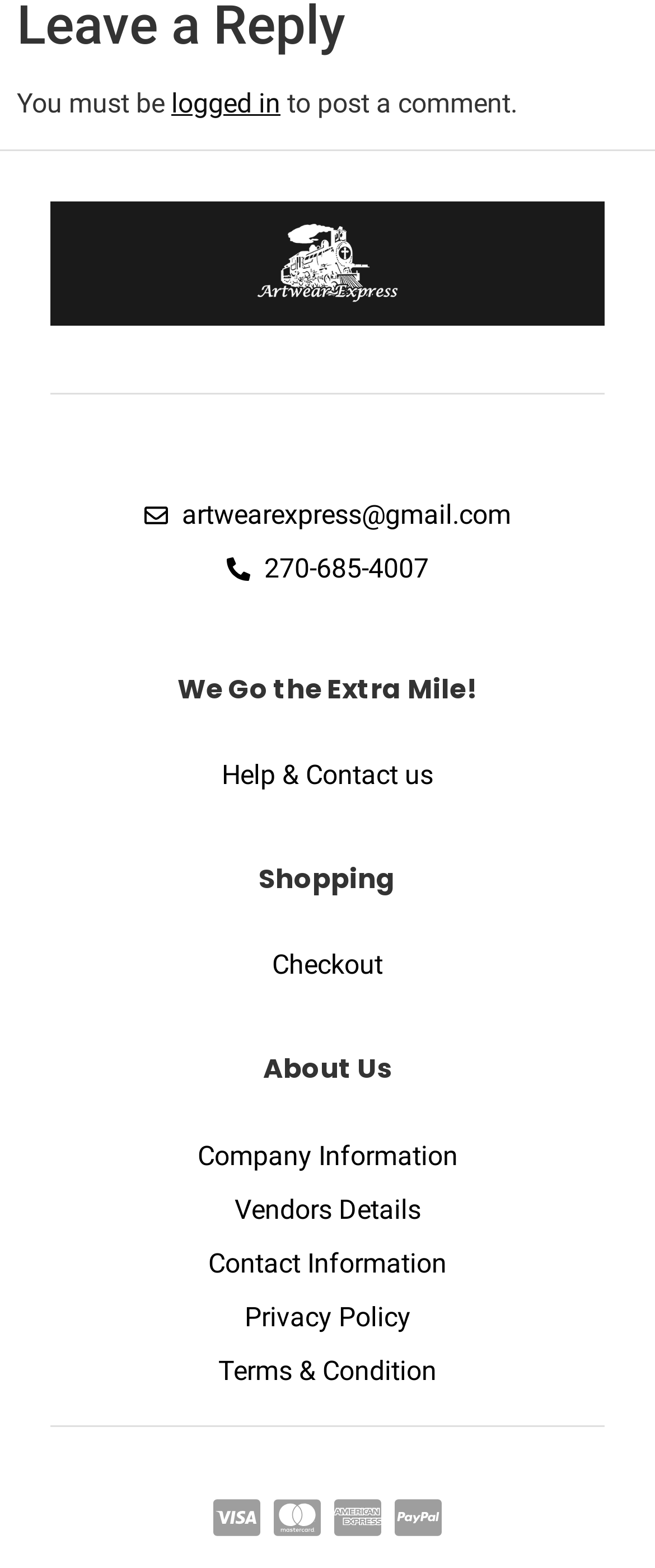Provide the bounding box coordinates of the area you need to click to execute the following instruction: "Get help and contact information".

[0.077, 0.482, 0.923, 0.508]